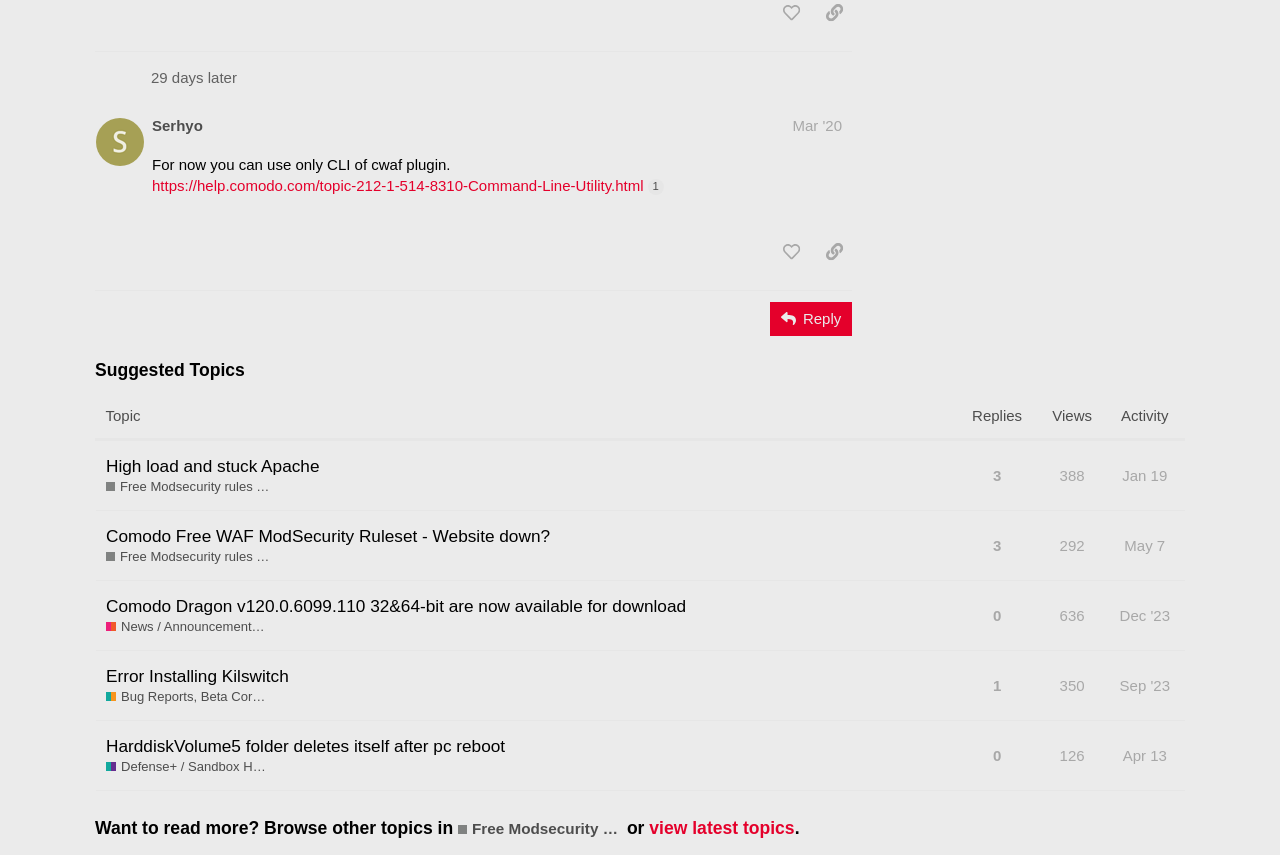Find the bounding box coordinates of the area to click in order to follow the instruction: "Share a link to this post".

[0.637, 0.275, 0.666, 0.315]